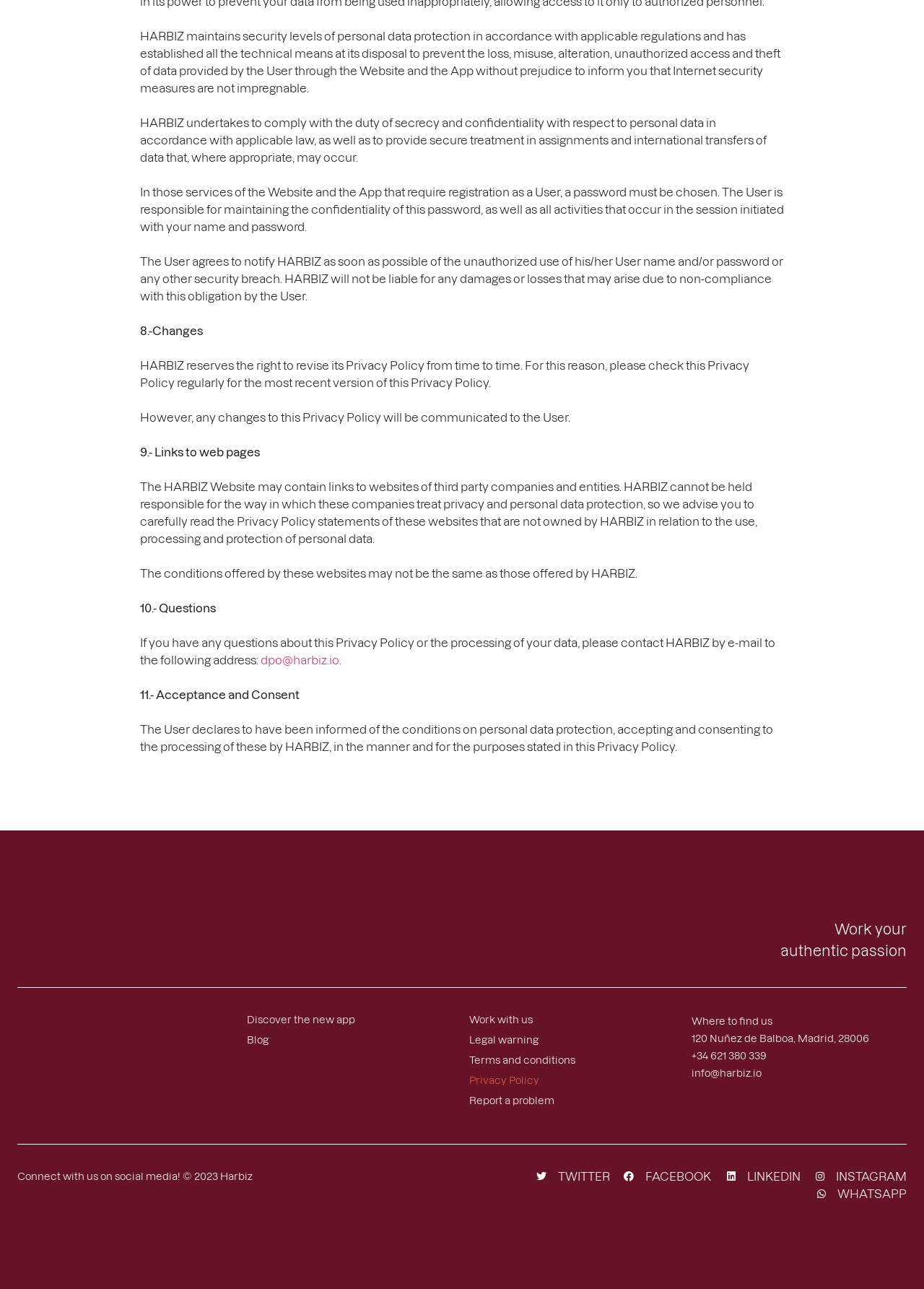Mark the bounding box of the element that matches the following description: "Discover the new app".

[0.267, 0.785, 0.492, 0.797]